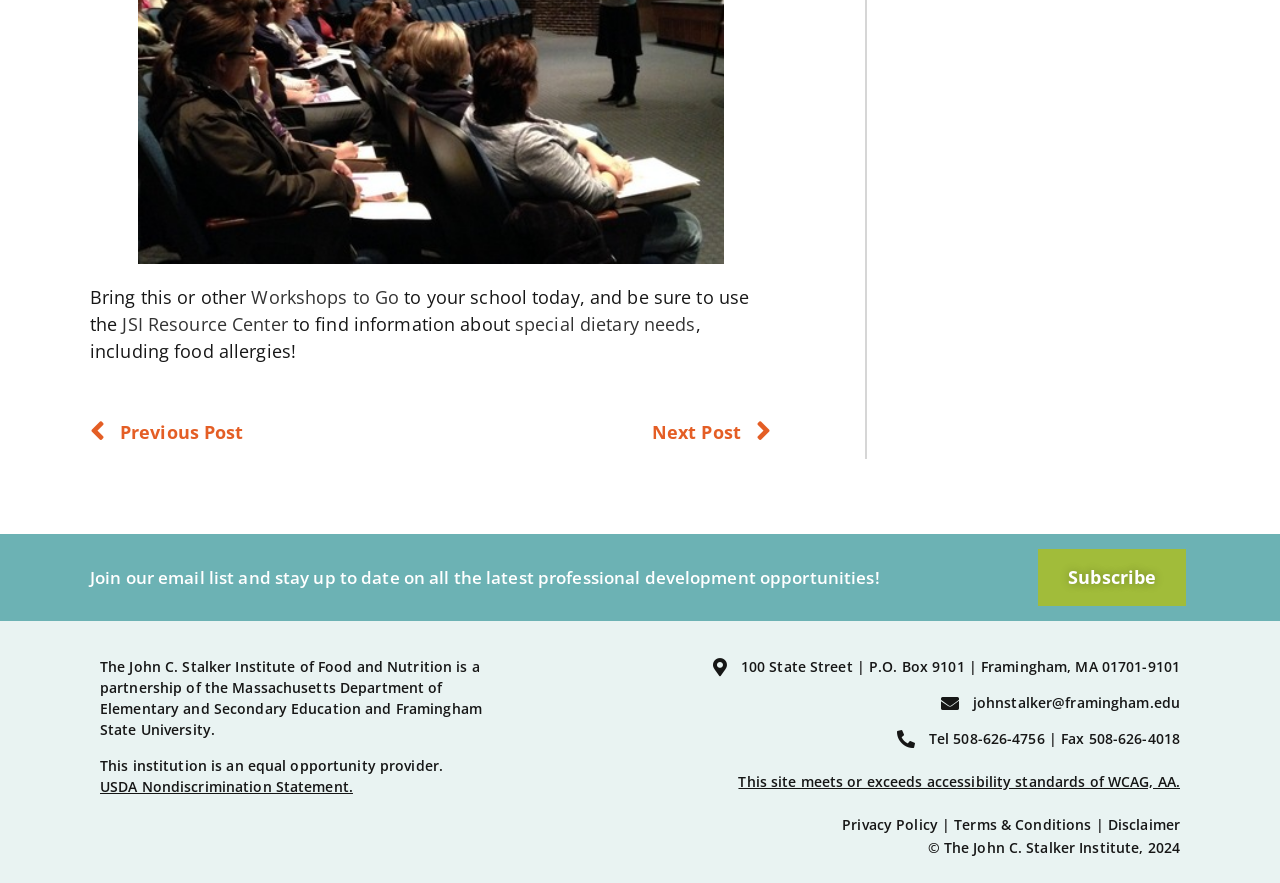Please provide the bounding box coordinates in the format (top-left x, top-left y, bottom-right x, bottom-right y). Remember, all values are floating point numbers between 0 and 1. What is the bounding box coordinate of the region described as: PrevPrevious Post

[0.07, 0.459, 0.336, 0.52]